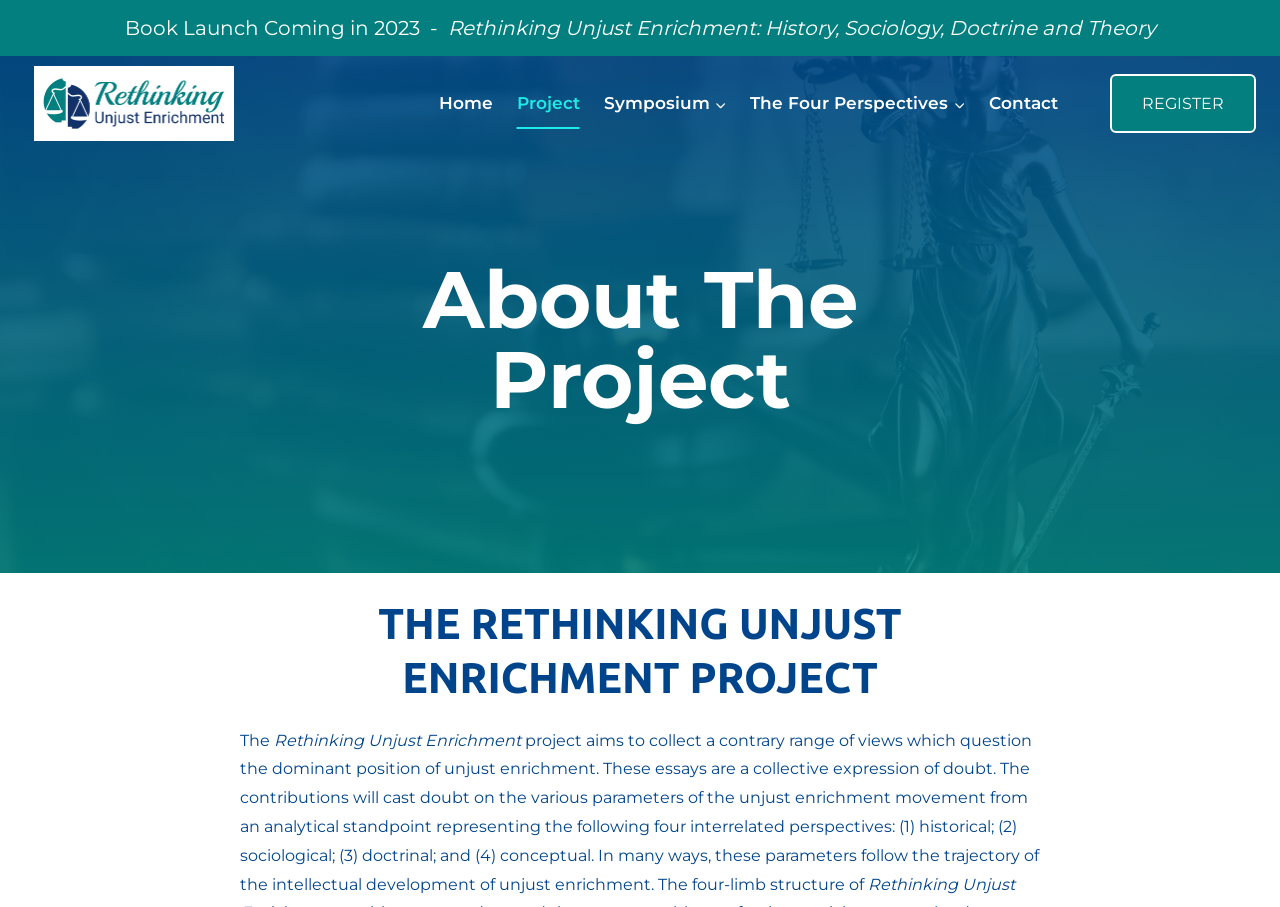Answer this question in one word or a short phrase: What is the title of the book?

Rethinking Unjust Enrichment